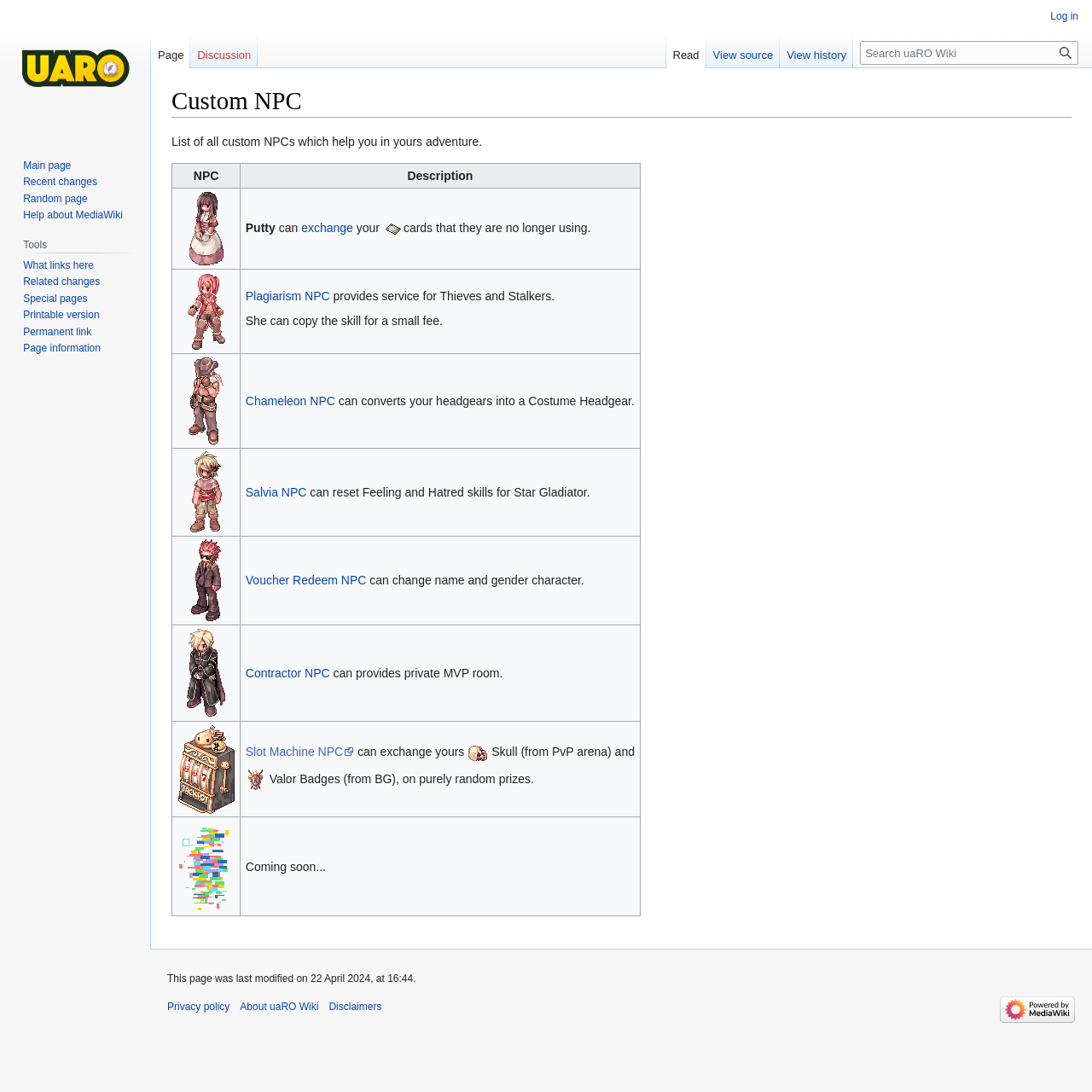What is the description of the Putty NPC?
Based on the screenshot, answer the question with a single word or phrase.

Exchange cards